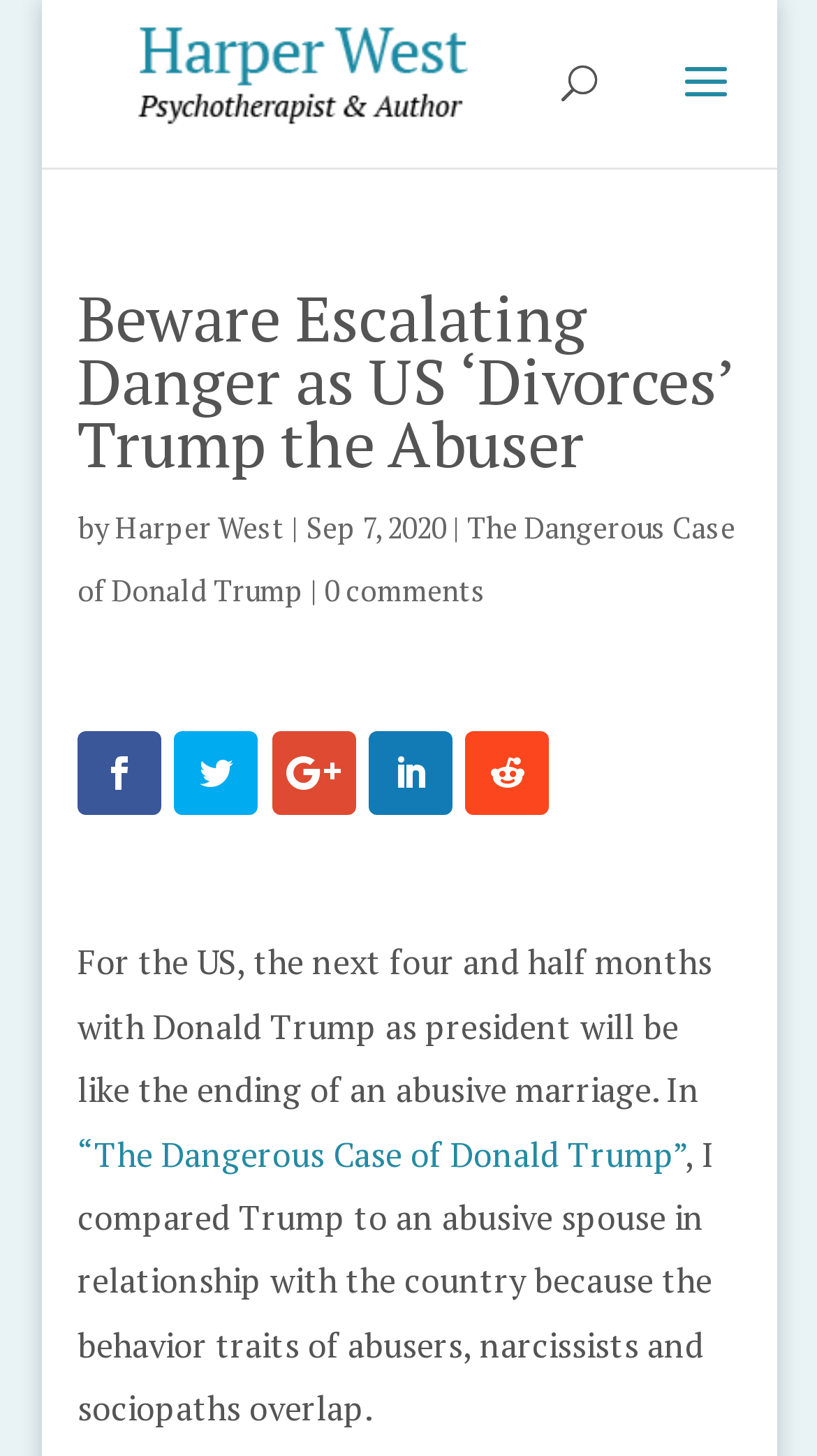Utilize the details in the image to give a detailed response to the question: How many social media sharing links are there?

The social media sharing links can be found at the bottom of the article. There are five links, each represented by an icon, which are likely for sharing the article on different social media platforms.